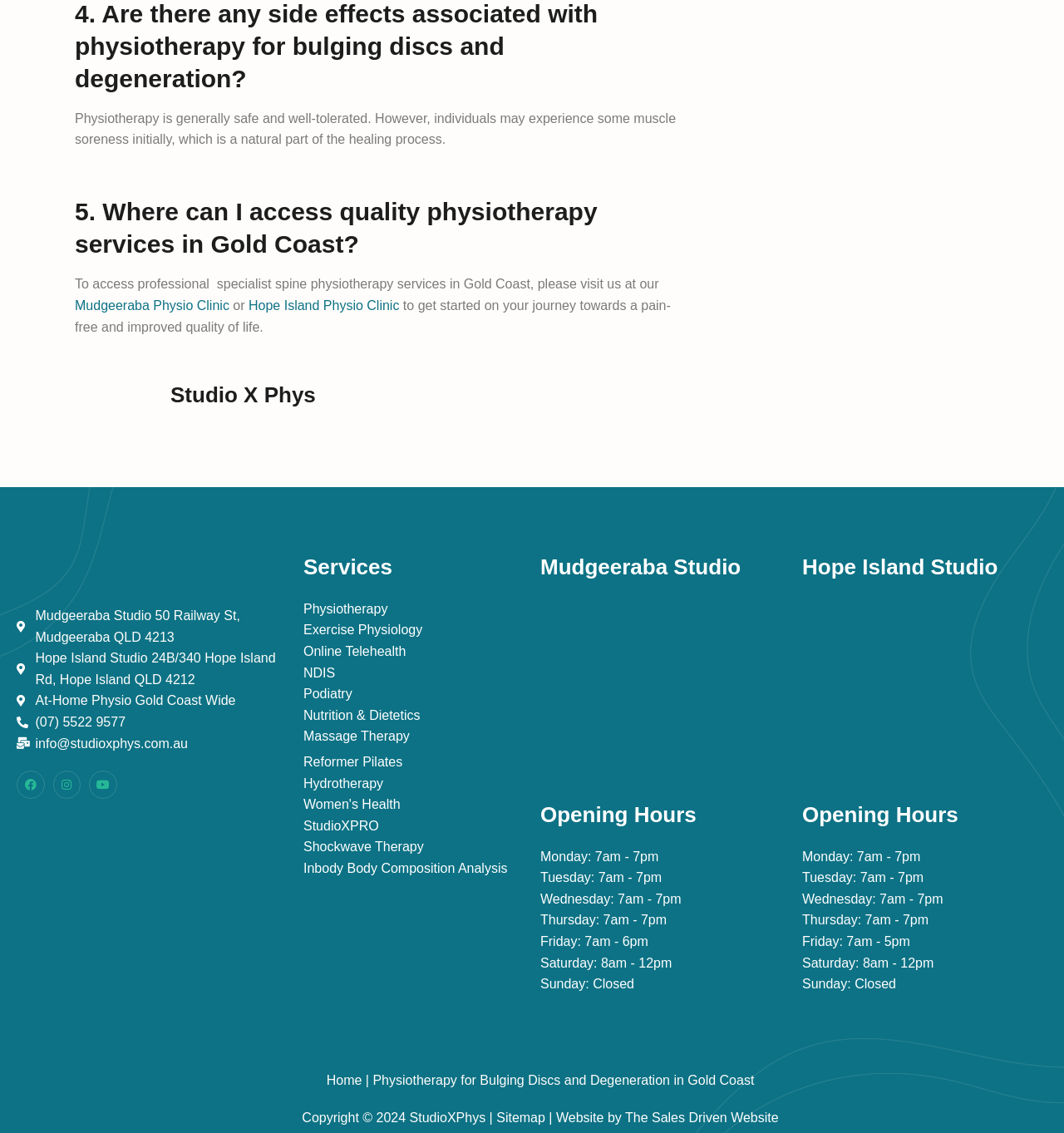Show the bounding box coordinates of the region that should be clicked to follow the instruction: "Check the 'Opening Hours' of the Mudgeeraba Studio."

[0.508, 0.707, 0.738, 0.732]